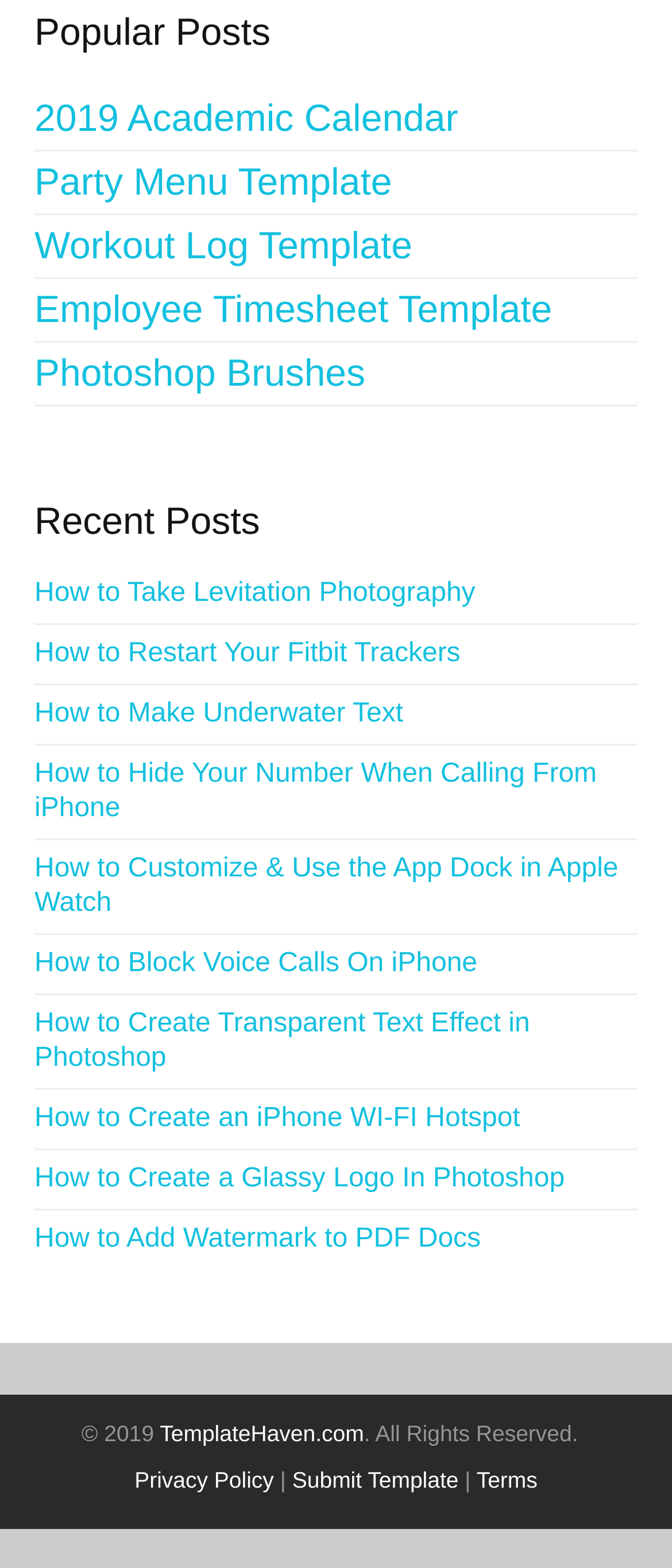Could you highlight the region that needs to be clicked to execute the instruction: "View 2019 Academic Calendar"?

[0.051, 0.056, 0.949, 0.097]